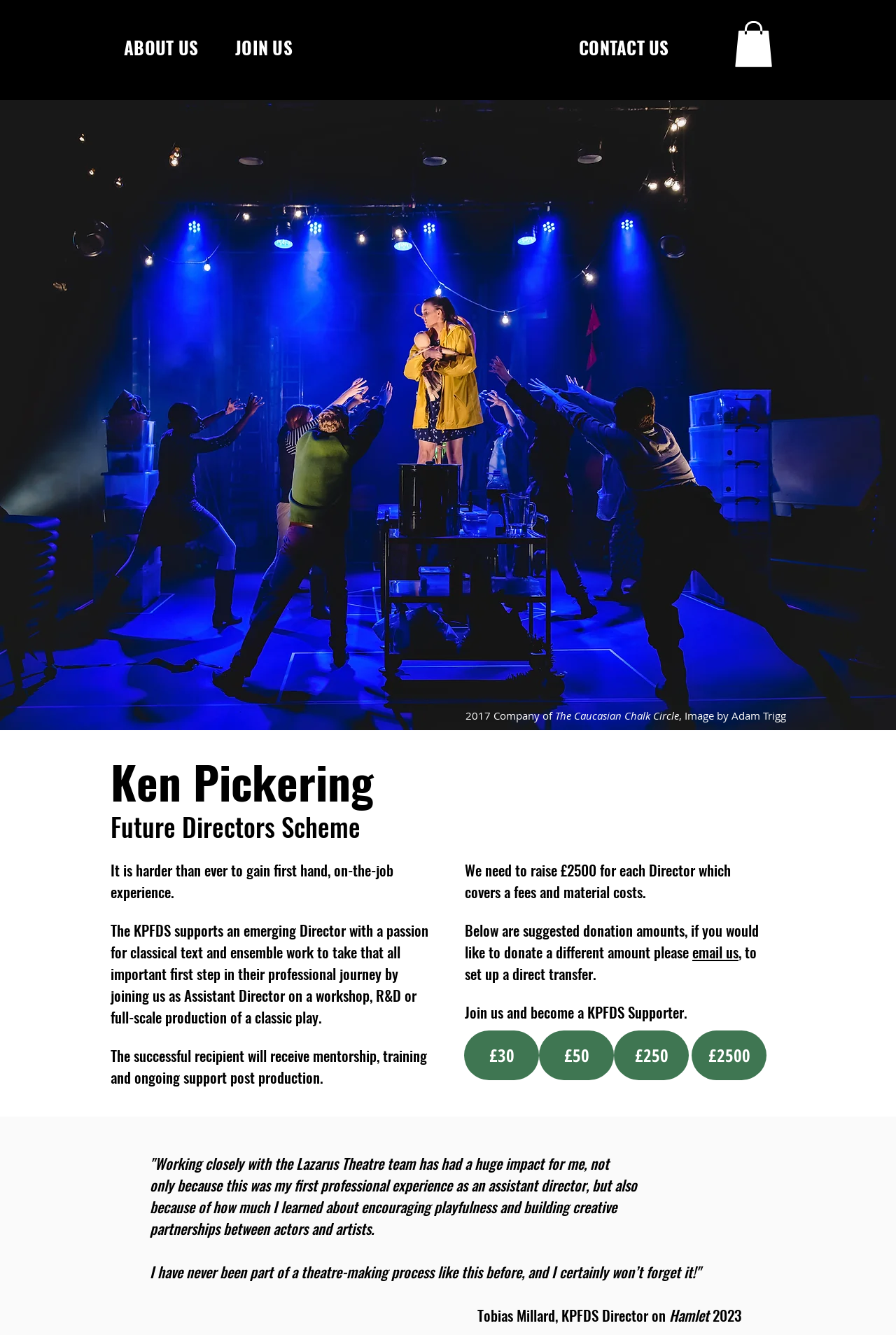Determine the bounding box coordinates of the clickable element to complete this instruction: "Click the '£30' button". Provide the coordinates in the format of four float numbers between 0 and 1, [left, top, right, bottom].

[0.518, 0.772, 0.602, 0.809]